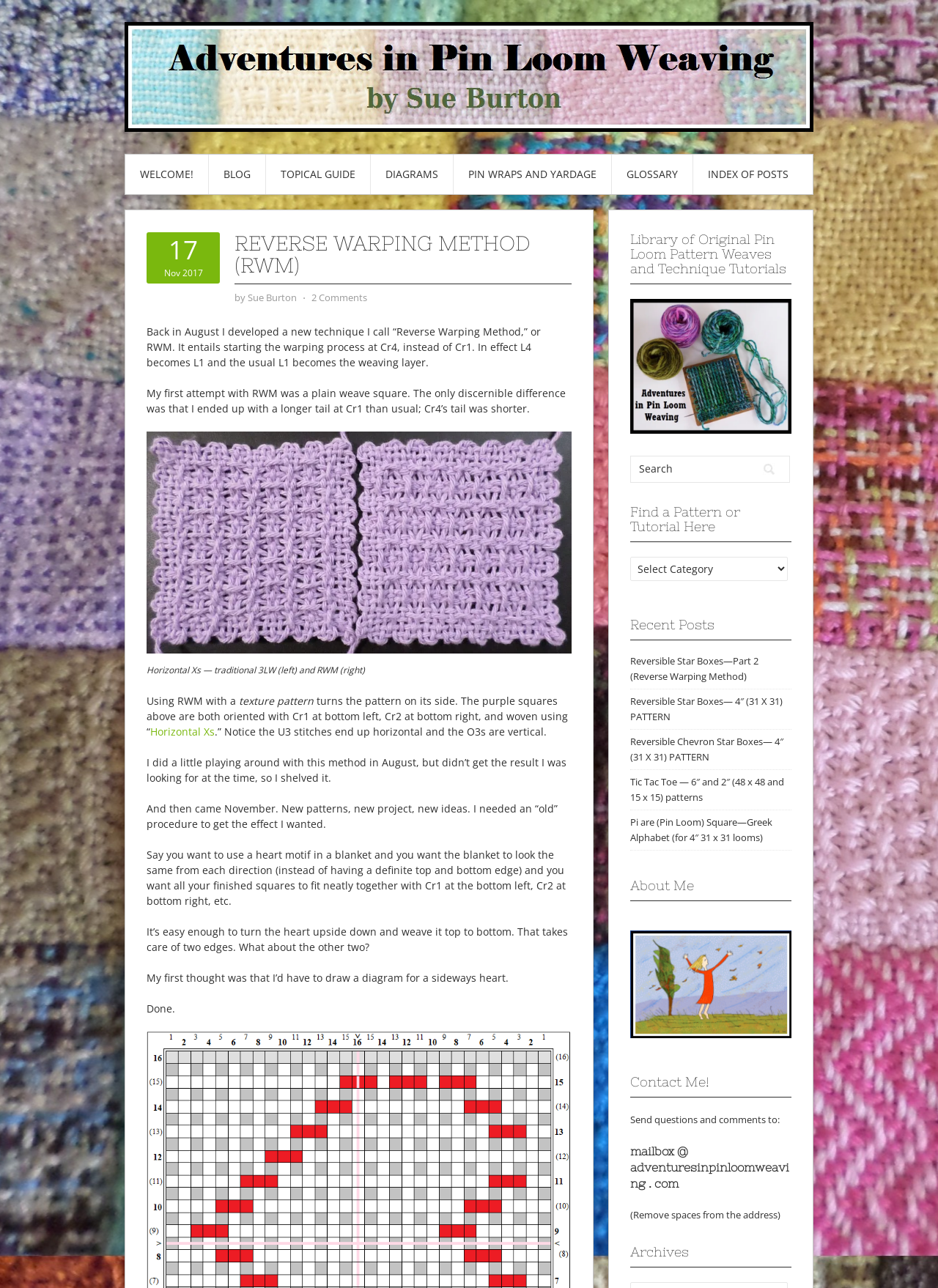From the details in the image, provide a thorough response to the question: What is the topic of the 'Library of Original Pin Loom Pattern Weaves and Technique Tutorials' section?

The question is asking about the topic of the 'Library of Original Pin Loom Pattern Weaves and Technique Tutorials' section. This section is dedicated to providing tutorials and patterns related to pin loom weaving.